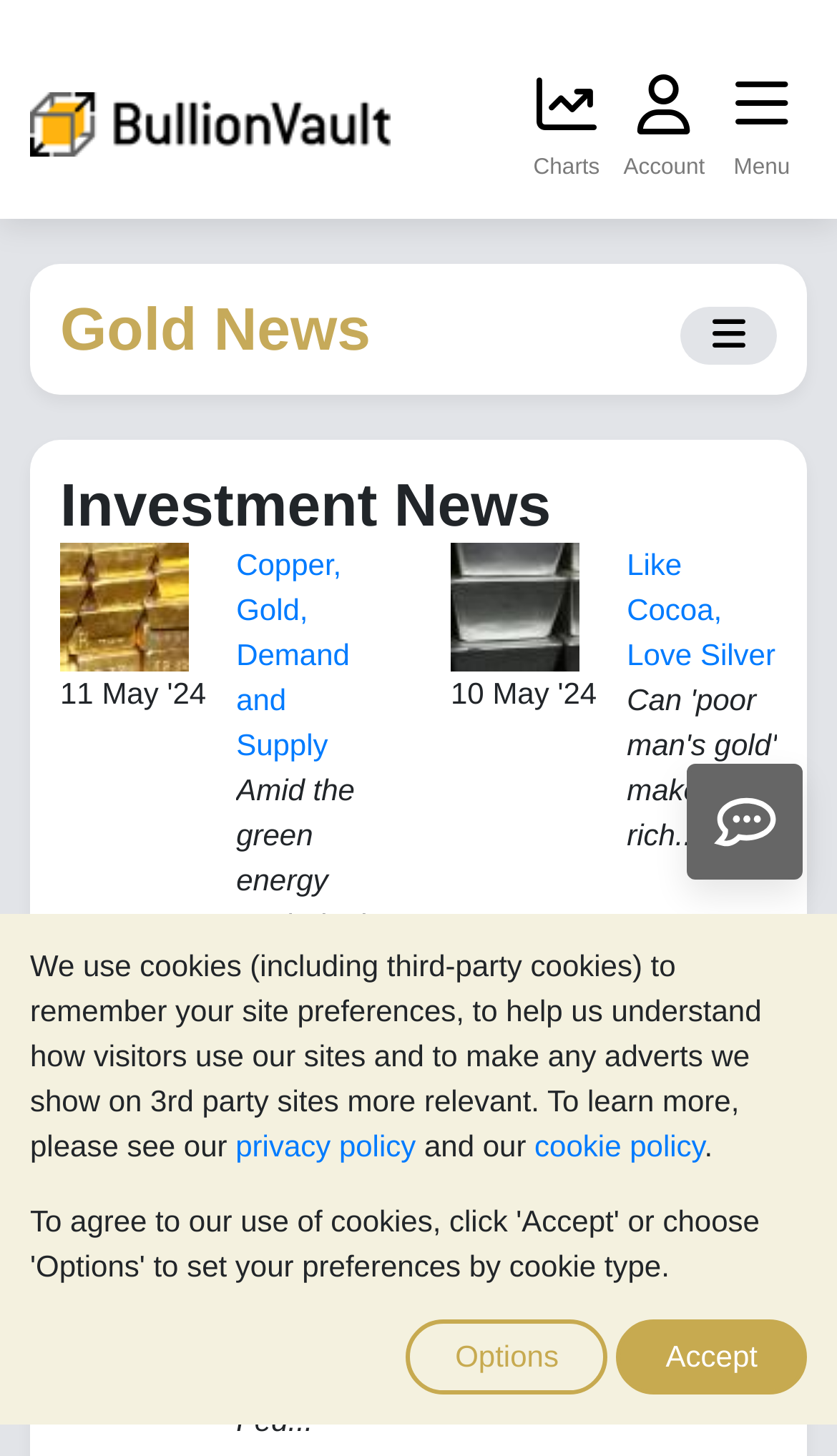Give a one-word or short phrase answer to this question: 
What is the title of the main section?

Investment News